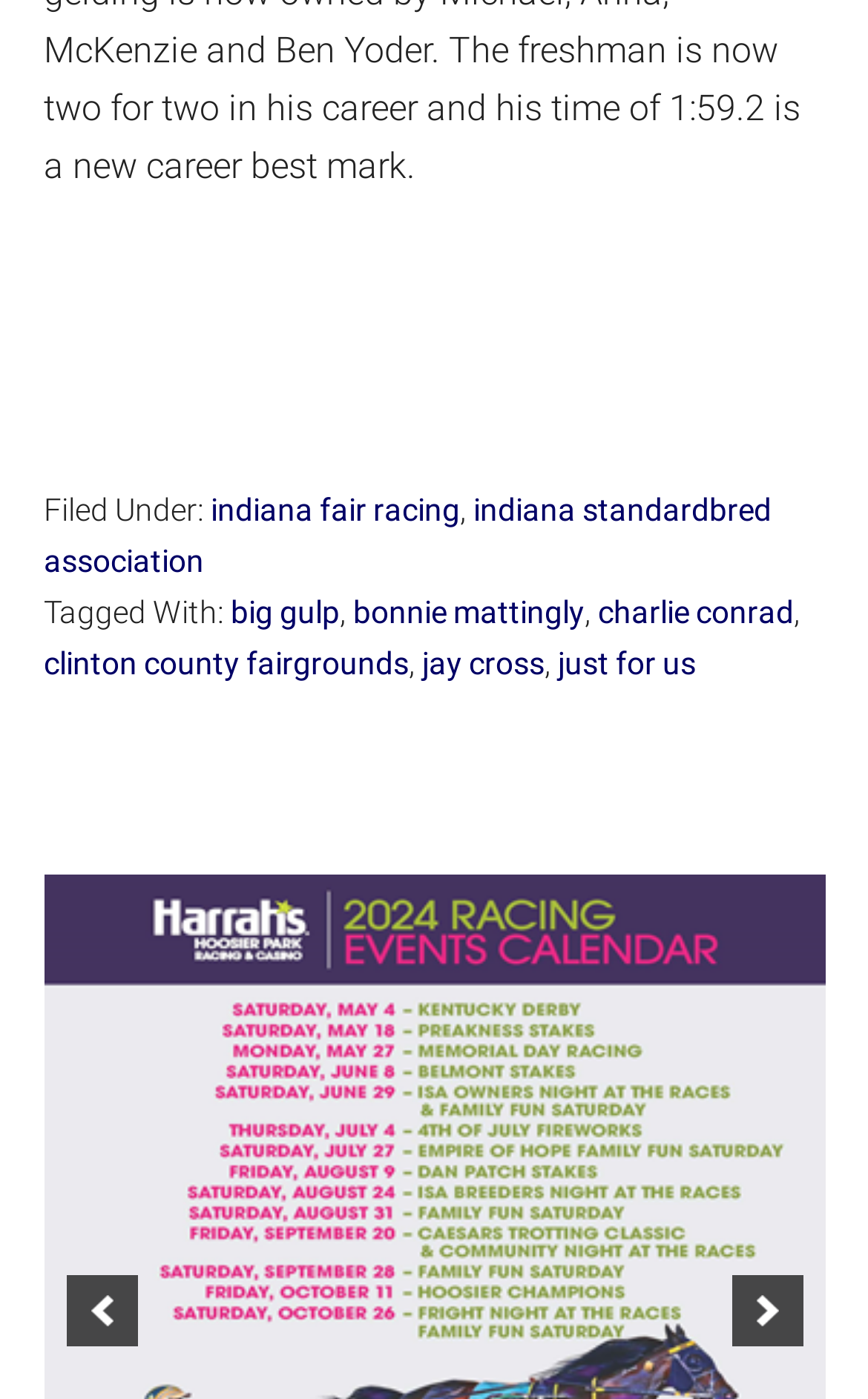Please find the bounding box coordinates of the element's region to be clicked to carry out this instruction: "click on the 'clinton county fairgrounds' link".

[0.05, 0.461, 0.471, 0.486]